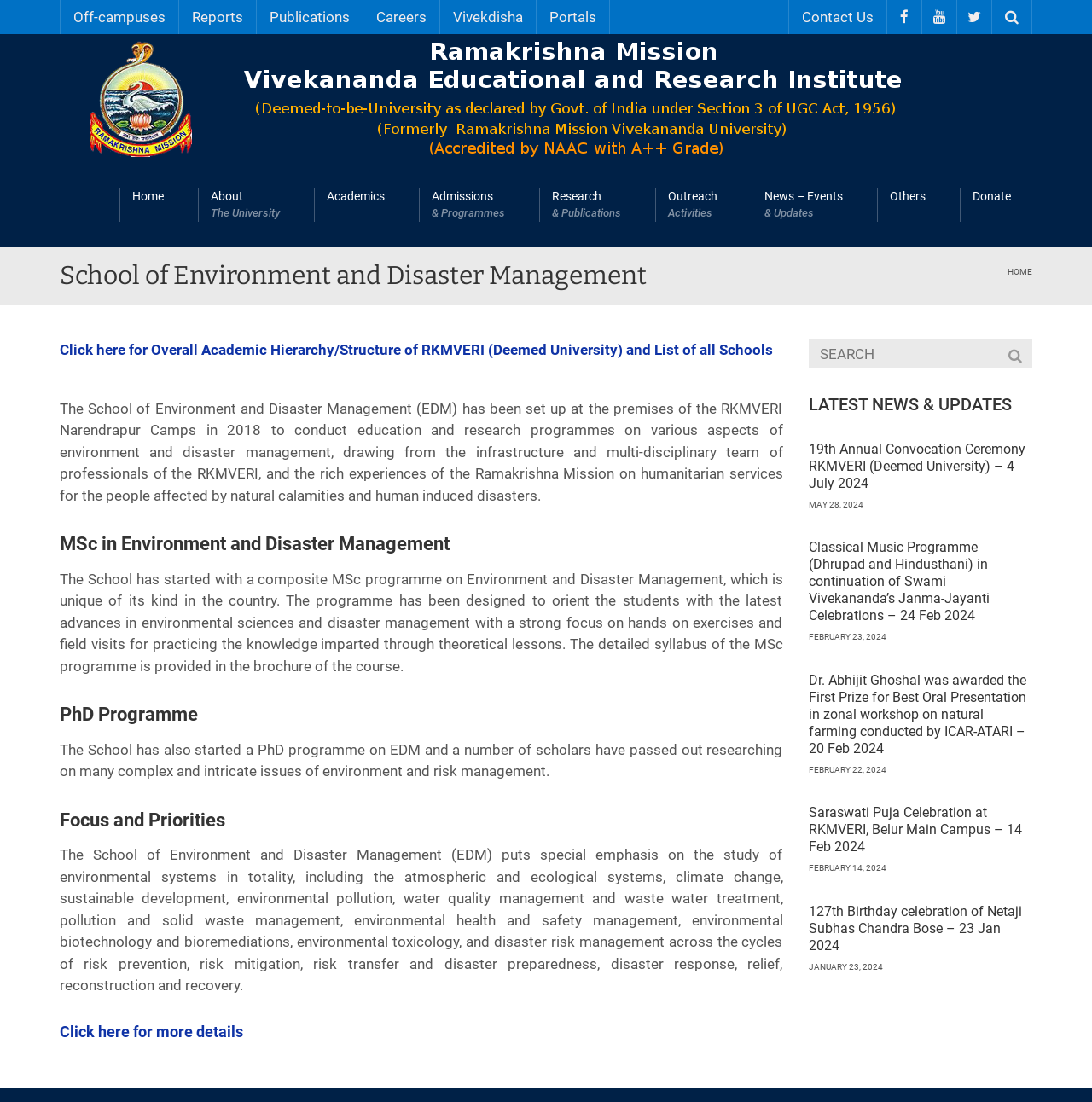Look at the image and answer the question in detail:
What is the name of the programme offered by the School of Environment and Disaster Management?

The name of the programme can be found in the heading 'MSc in Environment and Disaster Management', which is followed by a description of the programme. This programme is also mentioned as a 'composite MSc programme' in the introductory text.